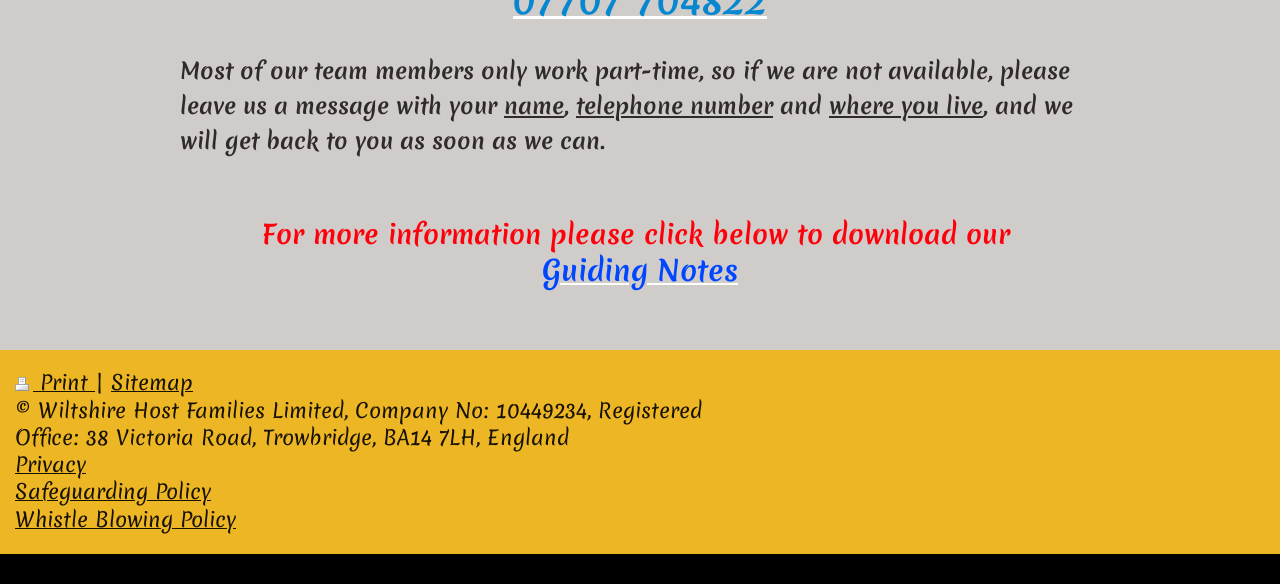Determine the bounding box coordinates in the format (top-left x, top-left y, bottom-right x, bottom-right y). Ensure all values are floating point numbers between 0 and 1. Identify the bounding box of the UI element described by: Privacy

[0.012, 0.773, 0.067, 0.82]